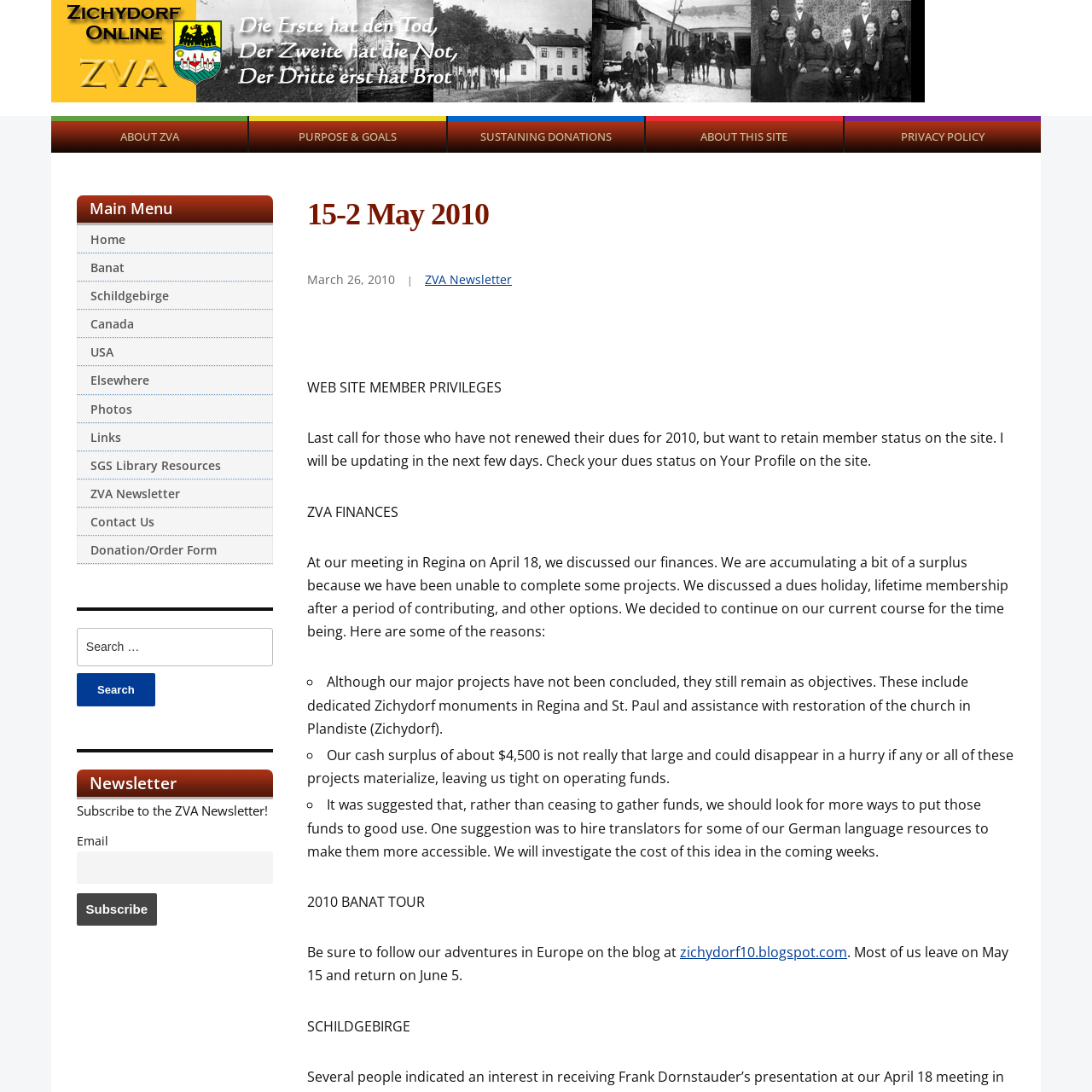Using the provided description parent_node: Search for: value="Search", find the bounding box coordinates for the UI element. Provide the coordinates in (top-left x, top-left y, bottom-right x, bottom-right y) format, ensuring all values are between 0 and 1.

[0.07, 0.616, 0.142, 0.647]